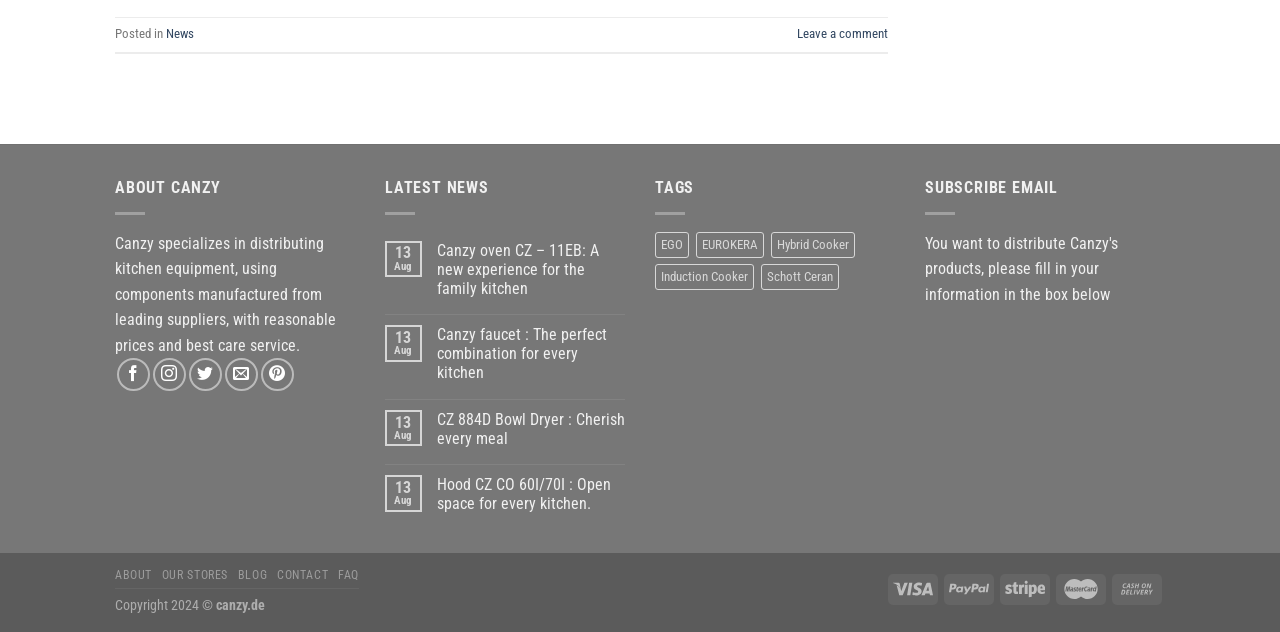Identify the coordinates of the bounding box for the element that must be clicked to accomplish the instruction: "Go to the Online Directory".

None